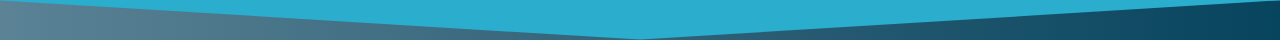Who is the legacy of the Pisacano Leadership Foundation dedicated to? Examine the screenshot and reply using just one word or a brief phrase.

Dr. Nicholas J. Pisacano